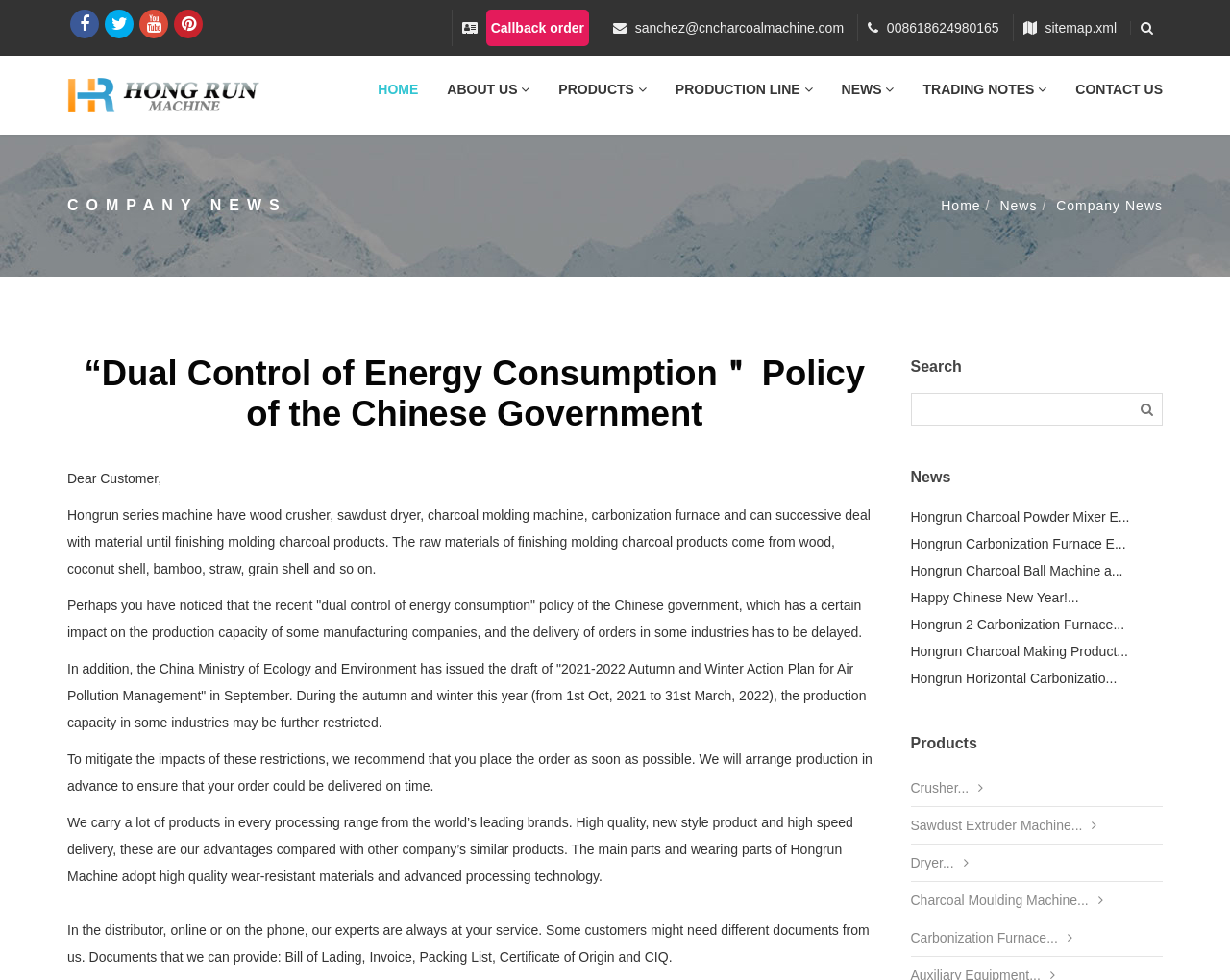Kindly determine the bounding box coordinates for the clickable area to achieve the given instruction: "Learn more about the 'Hongrun Charcoal Powder Mixer'".

[0.74, 0.52, 0.918, 0.535]